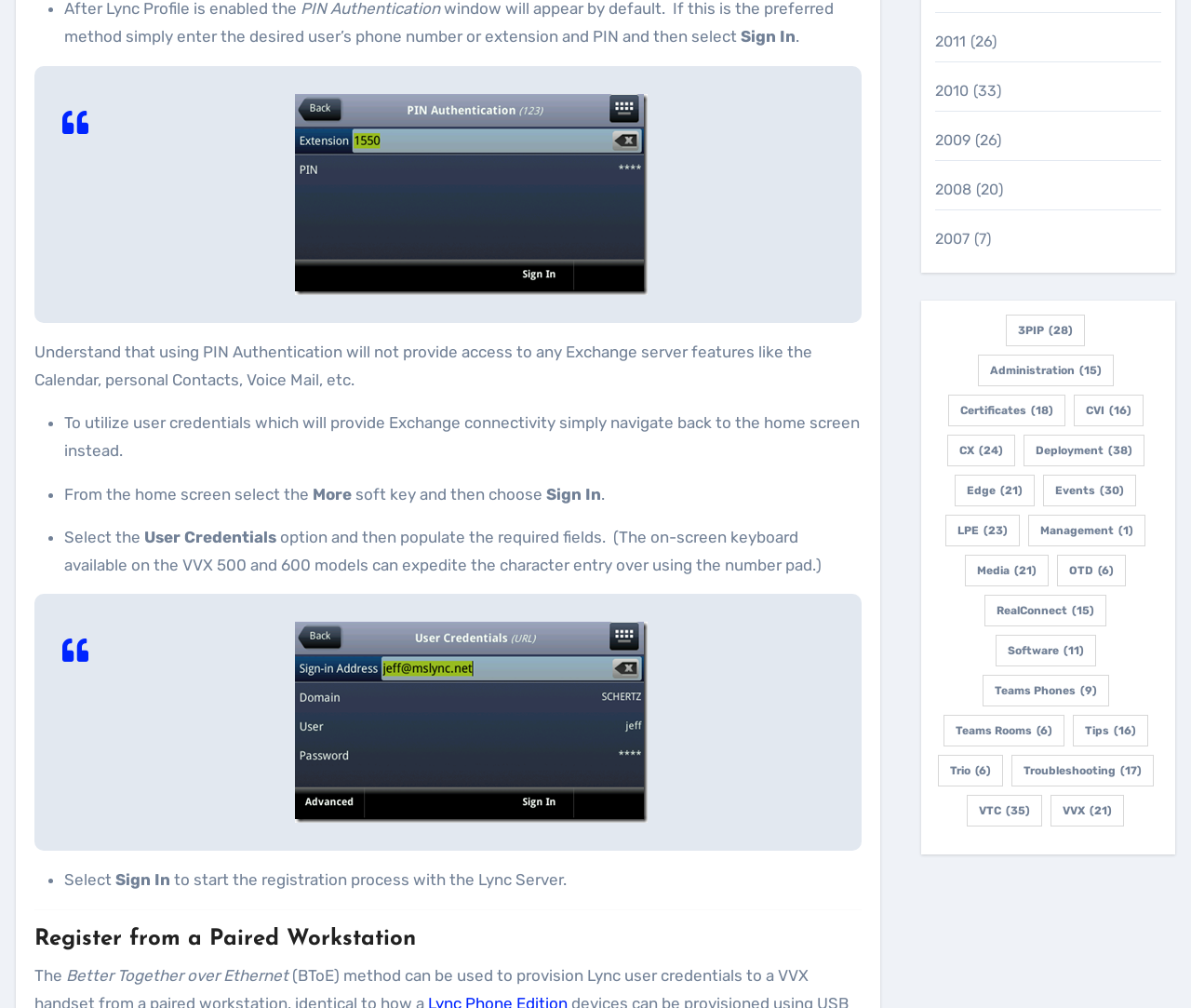Provide a brief response in the form of a single word or phrase:
What is the 'Register from a Paired Workstation' section about?

Registration process